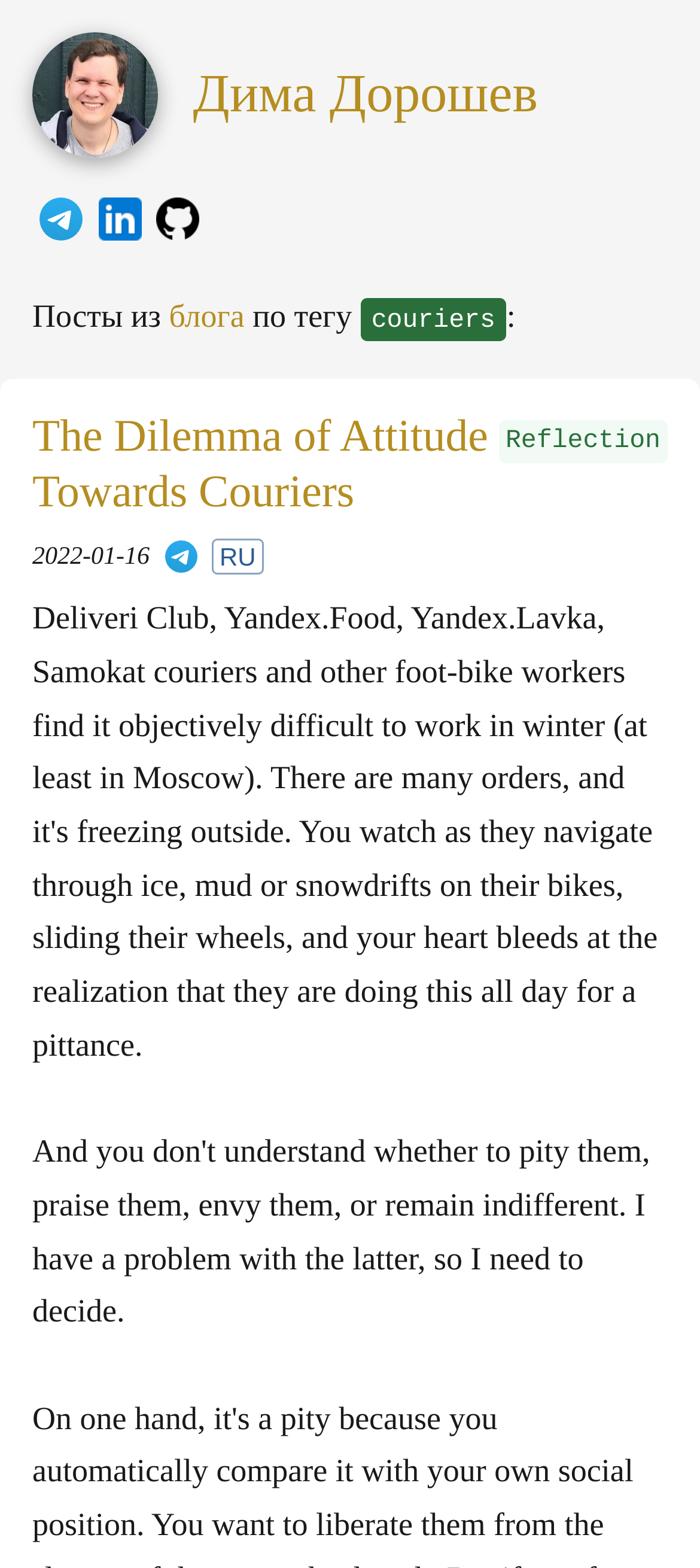Find the bounding box coordinates of the element's region that should be clicked in order to follow the given instruction: "View the post dated 2022-01-07". The coordinates should consist of four float numbers between 0 and 1, i.e., [left, top, right, bottom].

None